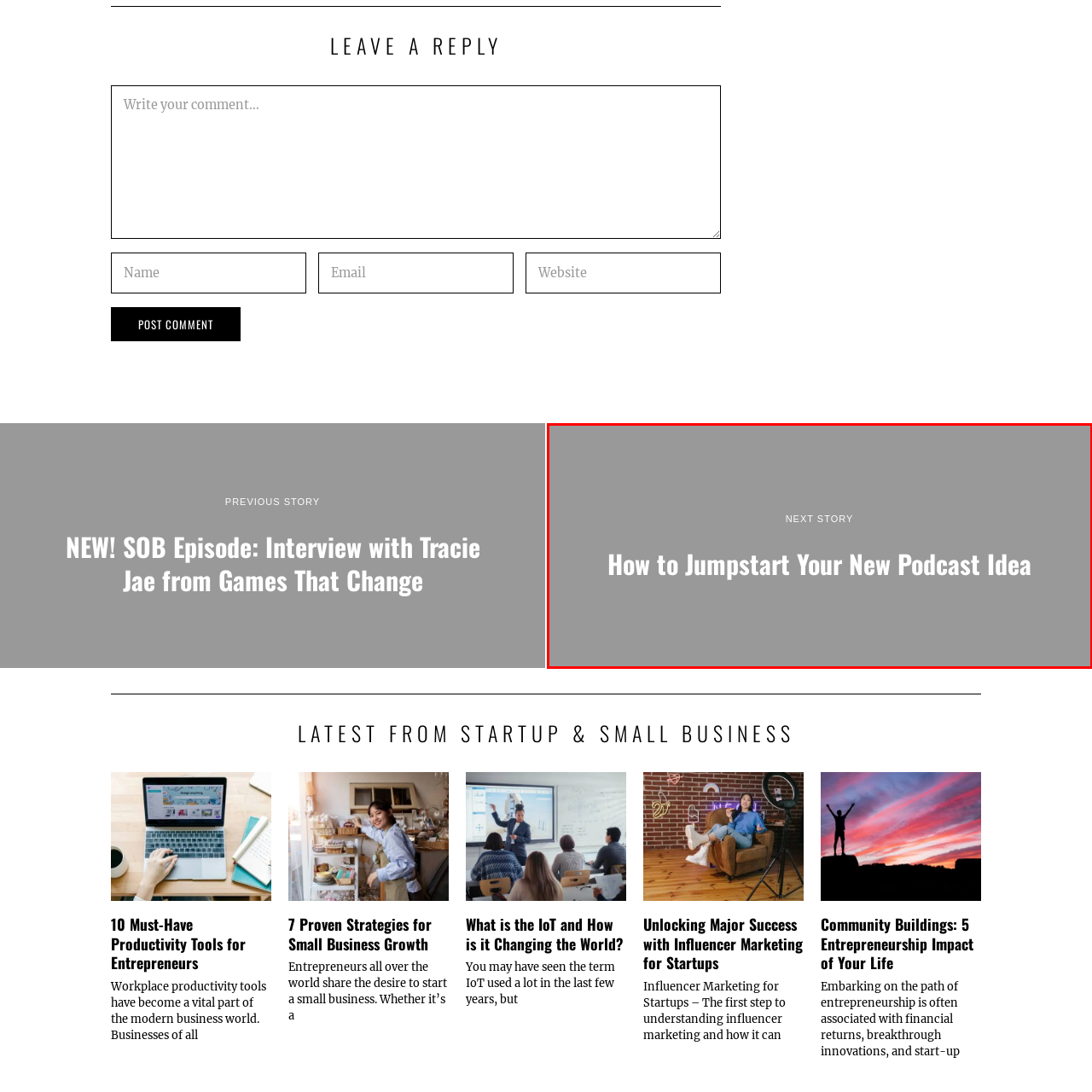Give a comprehensive caption for the image marked by the red rectangle.

The image features a visually appealing gray background that frames a prominent text announcement for the article titled "How to Jumpstart Your New Podcast Idea." Positioned at the center, the header stands out in a bold, modern font, indicating that this piece is part of a series. Above the title, a subtler line of text reads "NEXT STORY," guiding readers to continue exploring similar topics of interest. This layout not only draws attention to the subject matter but also enhances user engagement by directing them towards further enriching content.